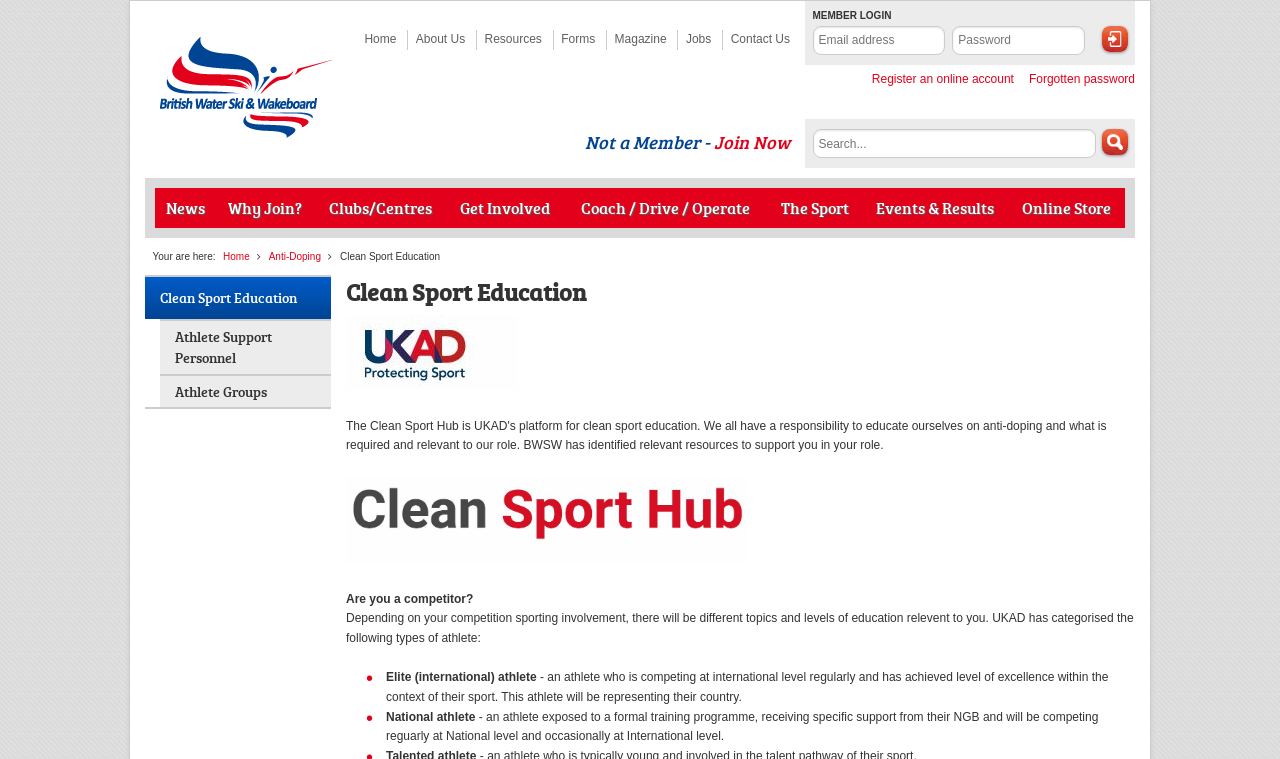Pinpoint the bounding box coordinates of the area that should be clicked to complete the following instruction: "Search for resources". The coordinates must be given as four float numbers between 0 and 1, i.e., [left, top, right, bottom].

[0.635, 0.17, 0.856, 0.208]